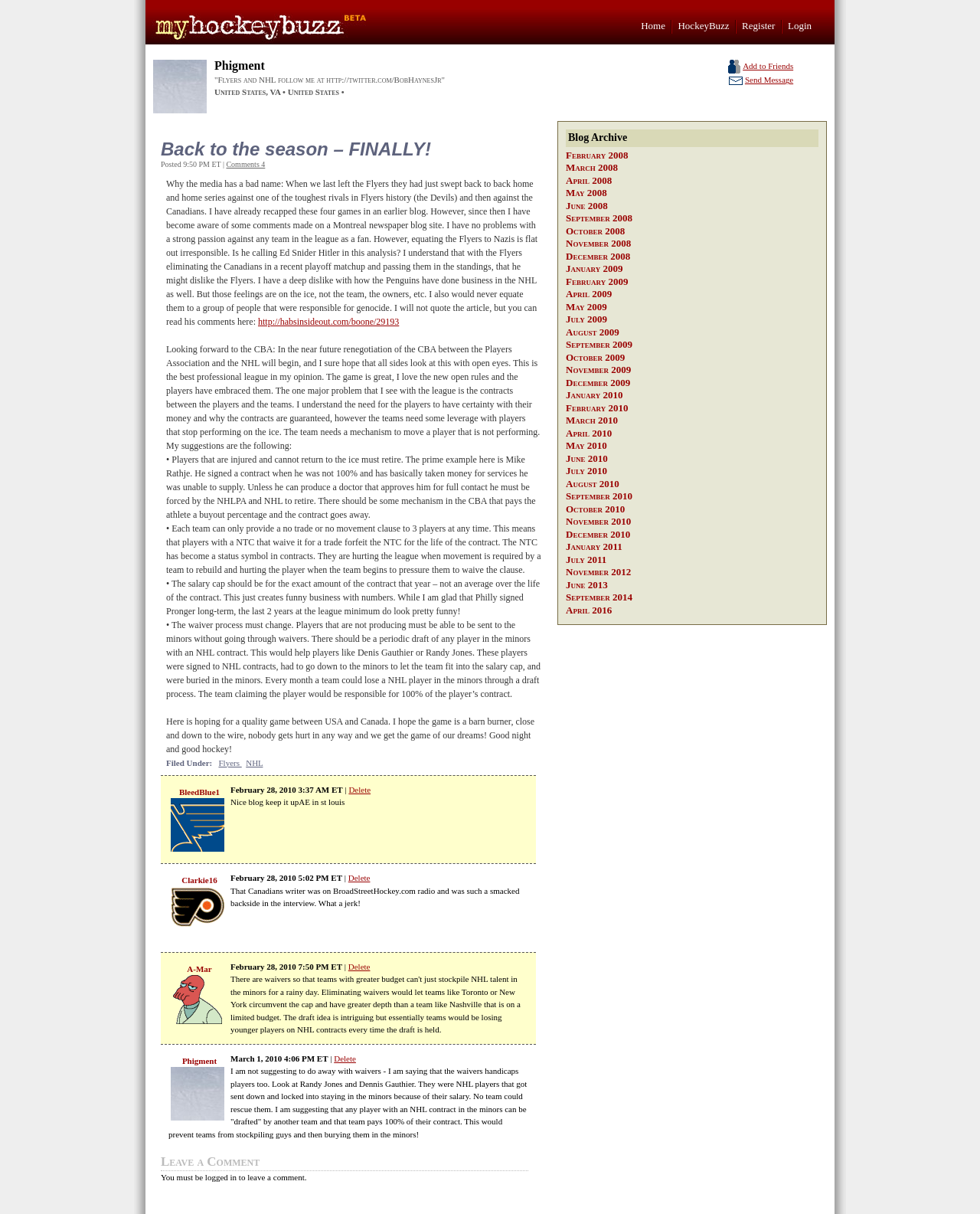Identify the bounding box coordinates of the clickable section necessary to follow the following instruction: "Click the next arrow button". The coordinates should be presented as four float numbers from 0 to 1, i.e., [left, top, right, bottom].

None